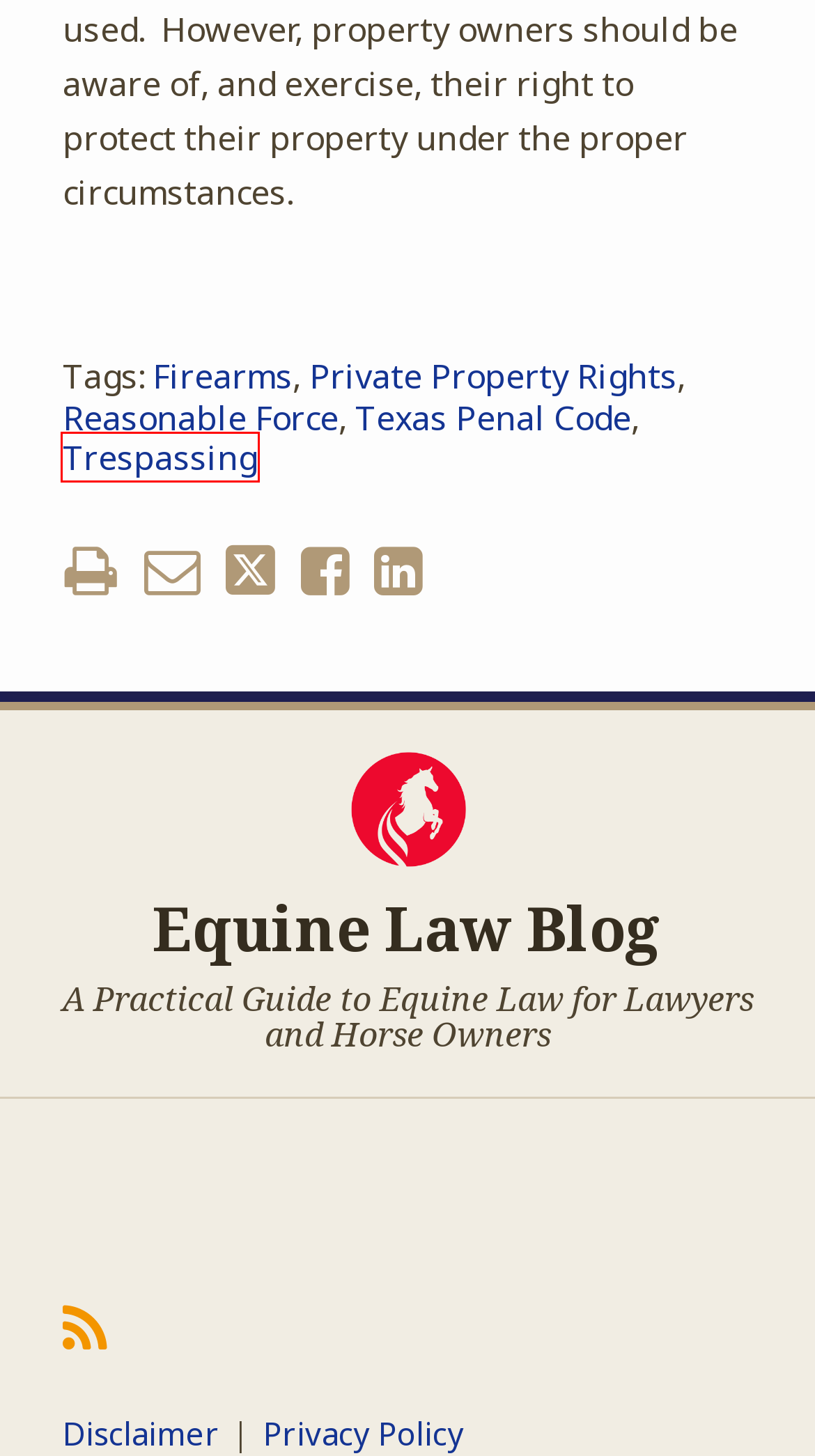You are presented with a screenshot of a webpage containing a red bounding box around an element. Determine which webpage description best describes the new webpage after clicking on the highlighted element. Here are the candidates:
A. About | Equine Law Blog
B. Disclaimer | Equine Law Blog
C. Comments on: How to Deal with Trespassers on Your Property
D. Contact | Attorney Alison Rowe | Equine Law Blog
E. The Blog for the lawyer and law firm looking to project their image through custom design. - LexBlog
F. Reasonable Force | Equine Law Blog
G. Texas Penal Code | Equine Law Blog
H. Trespassing | Equine Law Blog

H